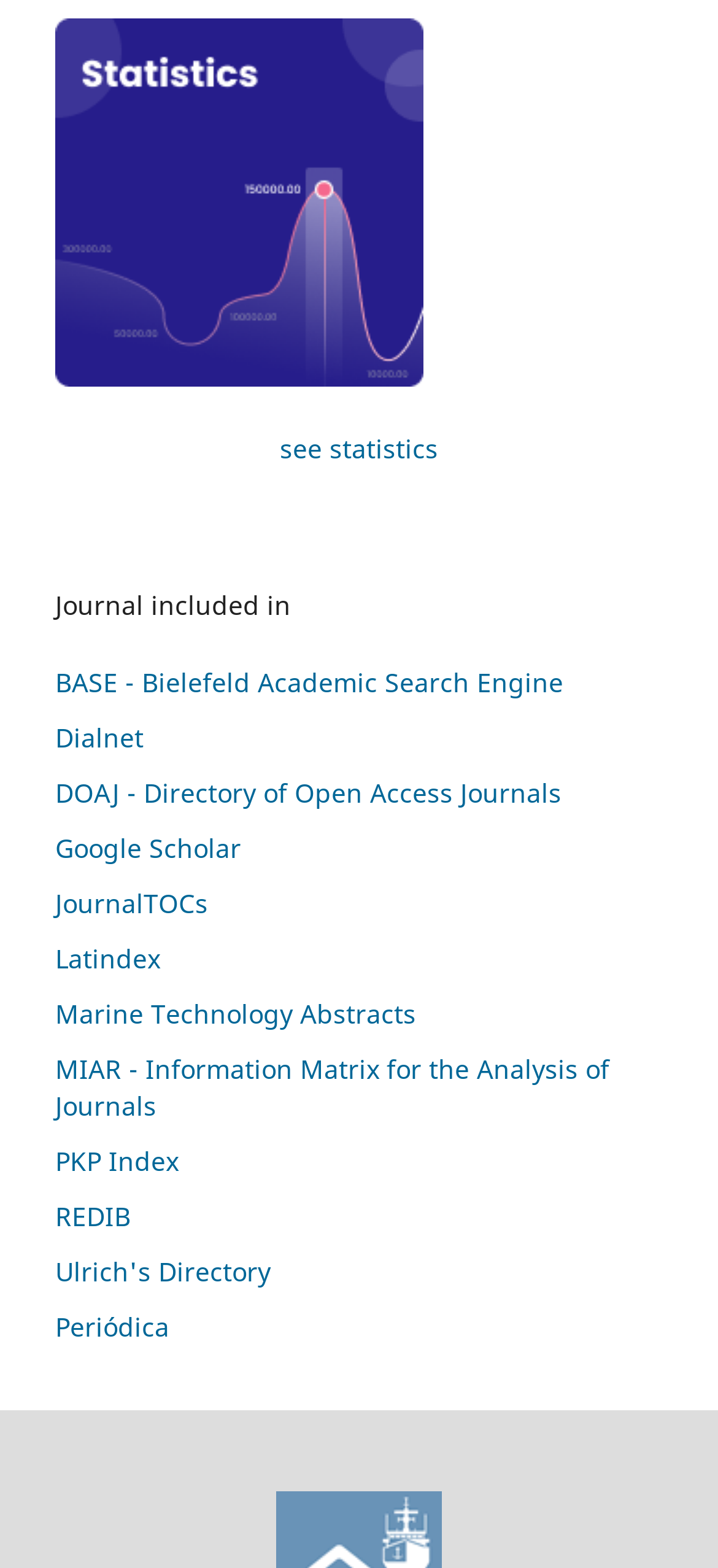What is the purpose of the webpage?
Look at the image and respond with a one-word or short-phrase answer.

Journal search